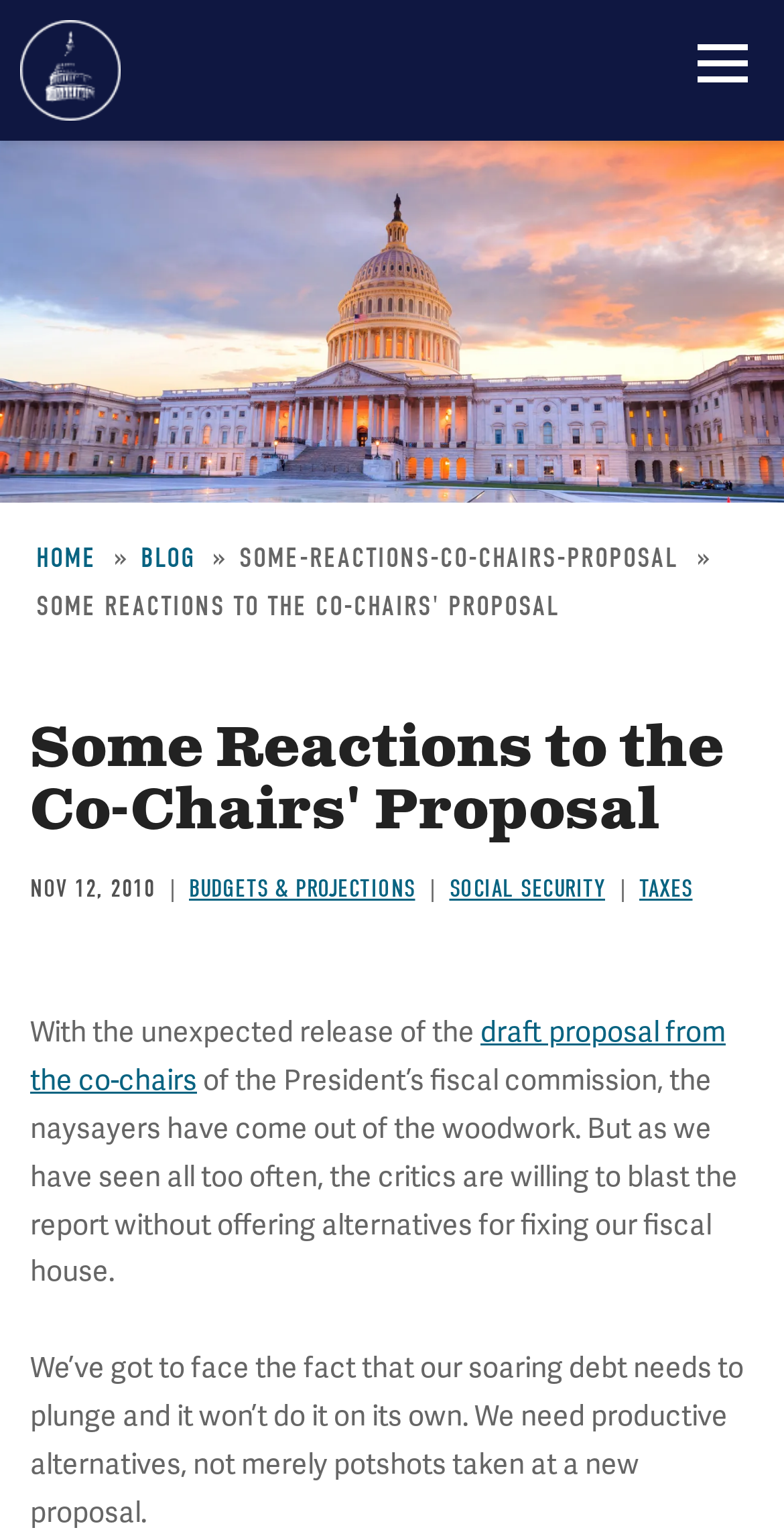How many links are there in the breadcrumb navigation?
Deliver a detailed and extensive answer to the question.

The breadcrumb navigation contains three links: 'HOME', 'BLOG', and 'SOME-REACTIONS-CO-CHAIRS-PROPOSAL'. These links can be clicked to navigate to the corresponding pages.